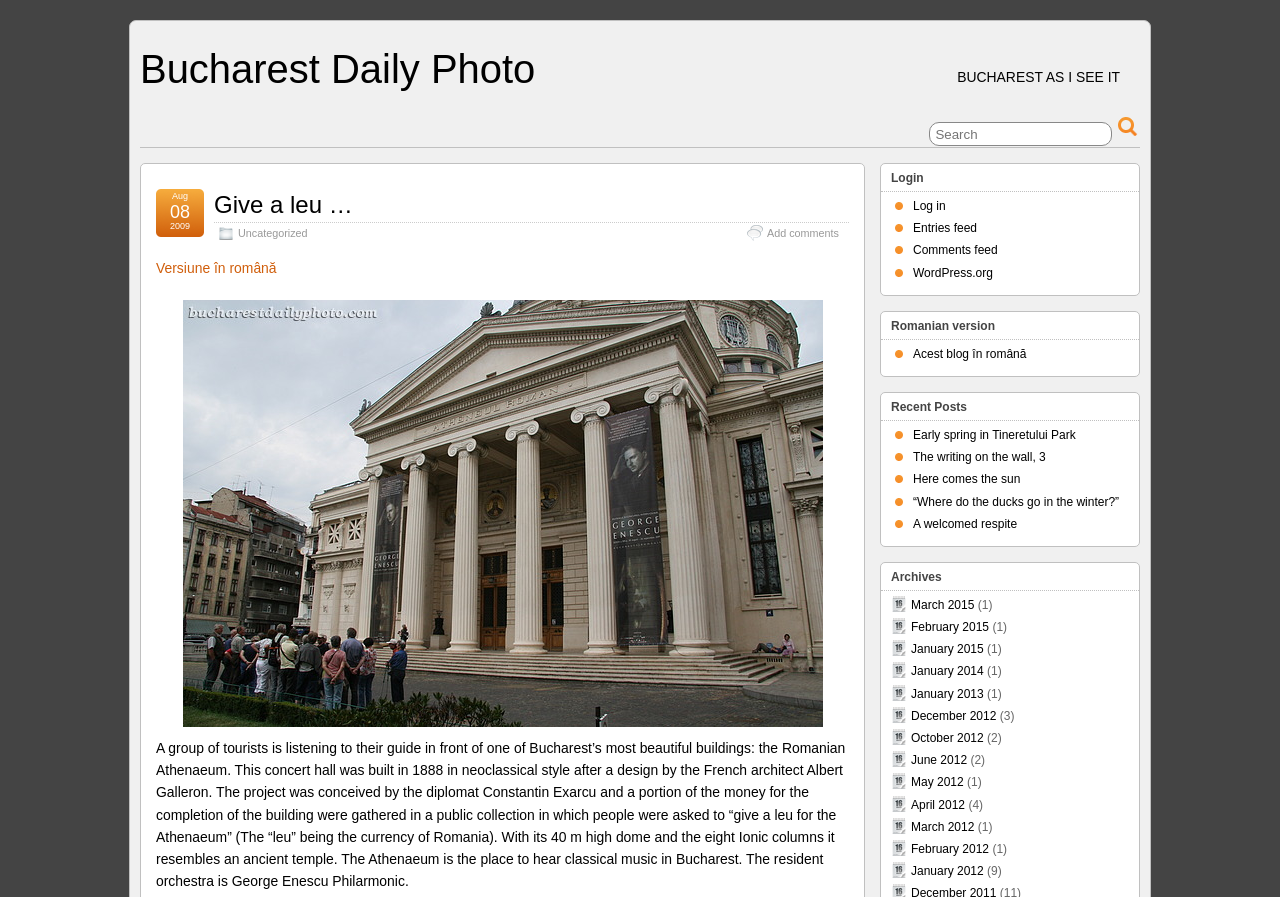What is the name of the orchestra?
Using the information from the image, give a concise answer in one word or a short phrase.

George Enescu Philarmonic